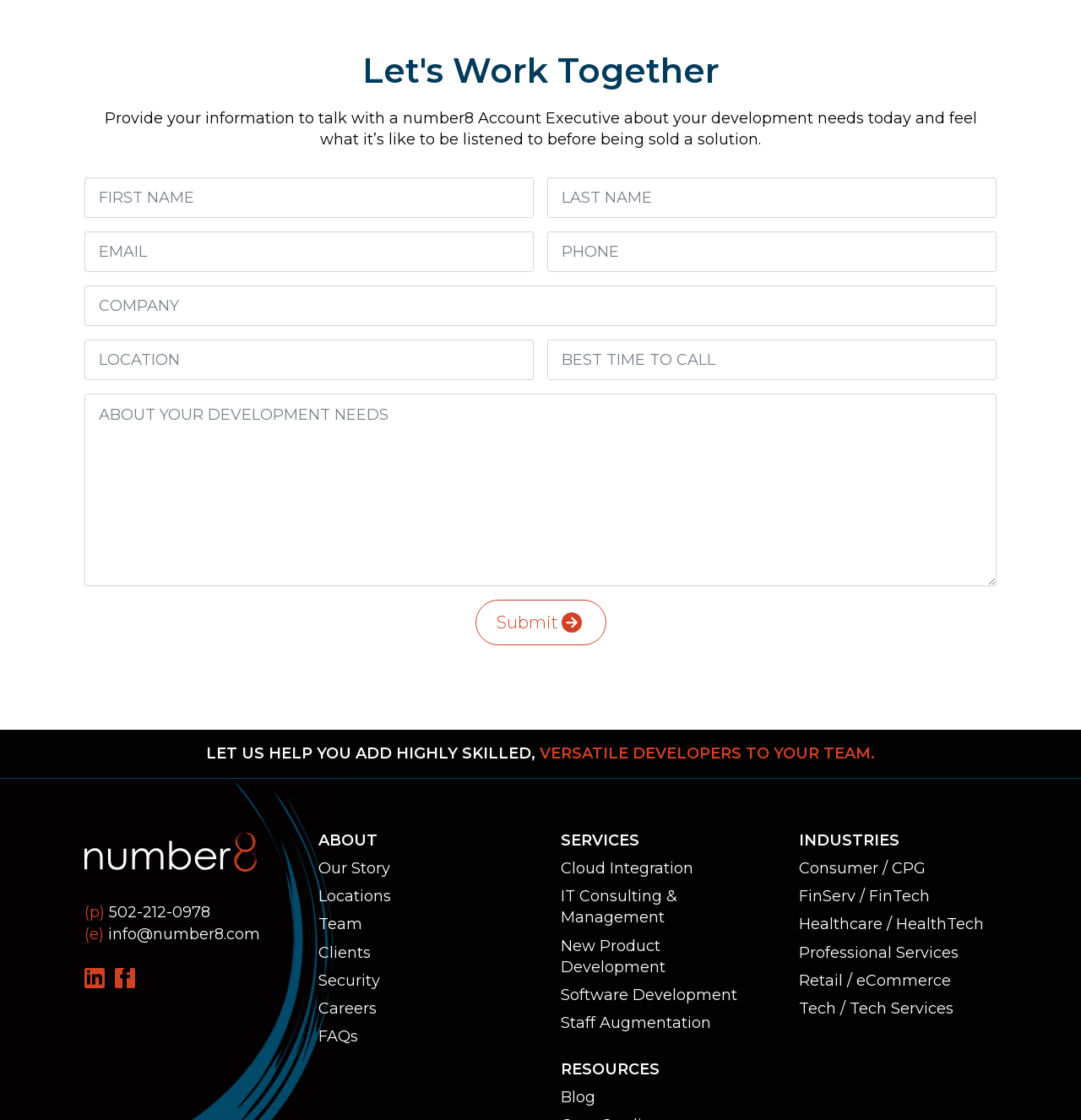Provide a brief response in the form of a single word or phrase:
What is the company name mentioned on this webpage?

Number8